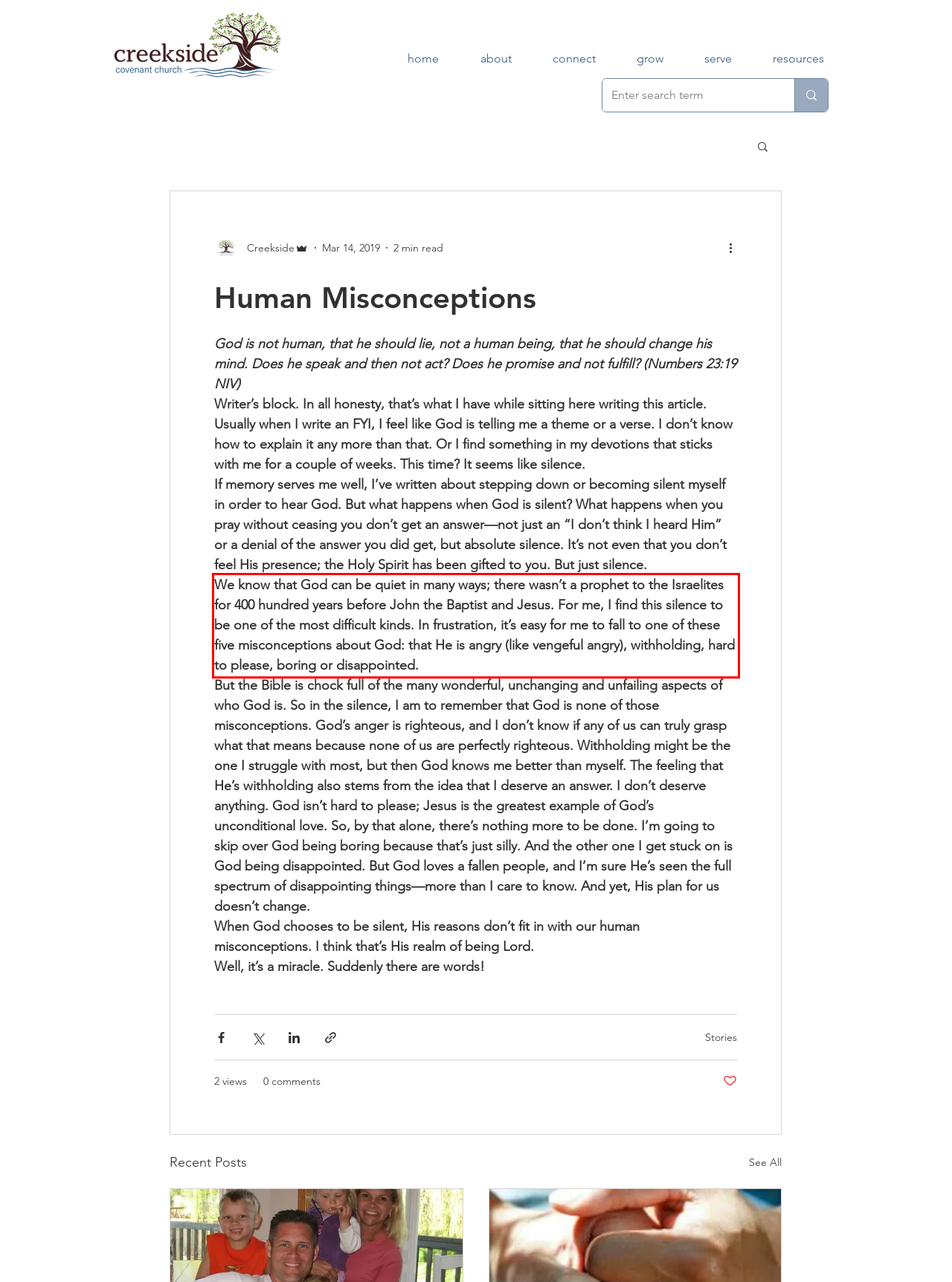Examine the webpage screenshot and use OCR to obtain the text inside the red bounding box.

We know that God can be quiet in many ways; there wasn’t a prophet to the Israelites for 400 hundred years before John the Baptist and Jesus. For me, I find this silence to be one of the most difficult kinds. In frustration, it’s easy for me to fall to one of these five misconceptions about God: that He is angry (like vengeful angry), withholding, hard to please, boring or disappointed.